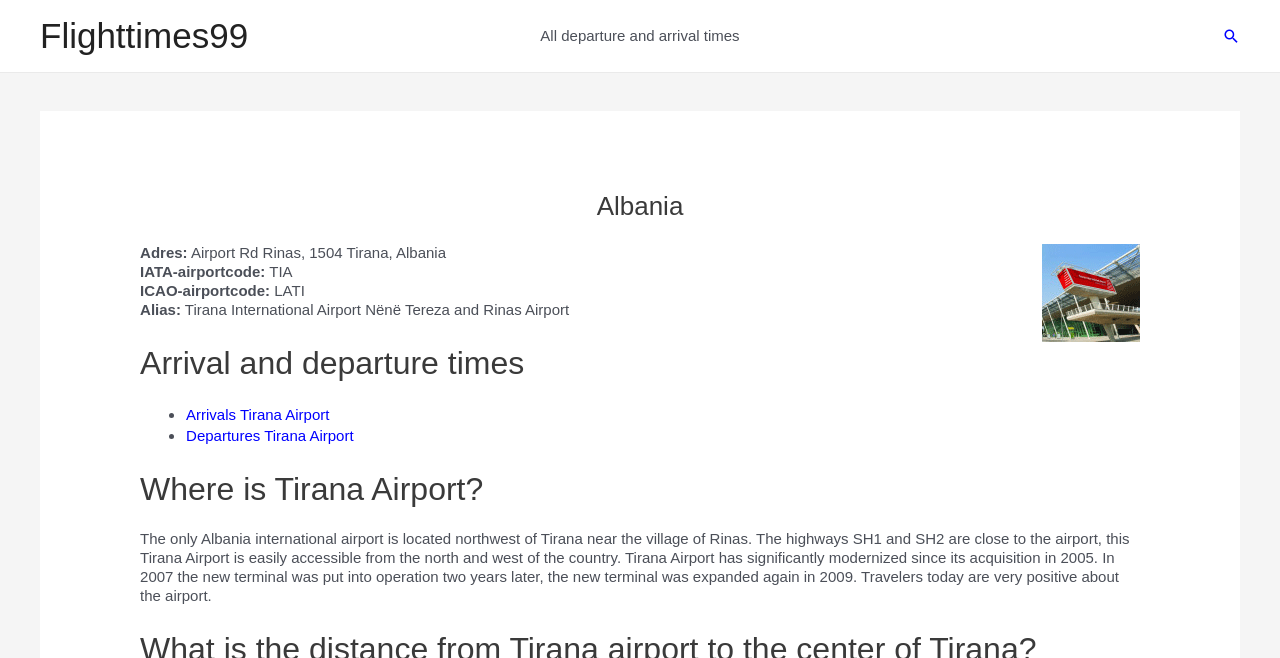Provide a short, one-word or phrase answer to the question below:
What is the name of the airport mentioned on the webpage?

Tirana International Airport